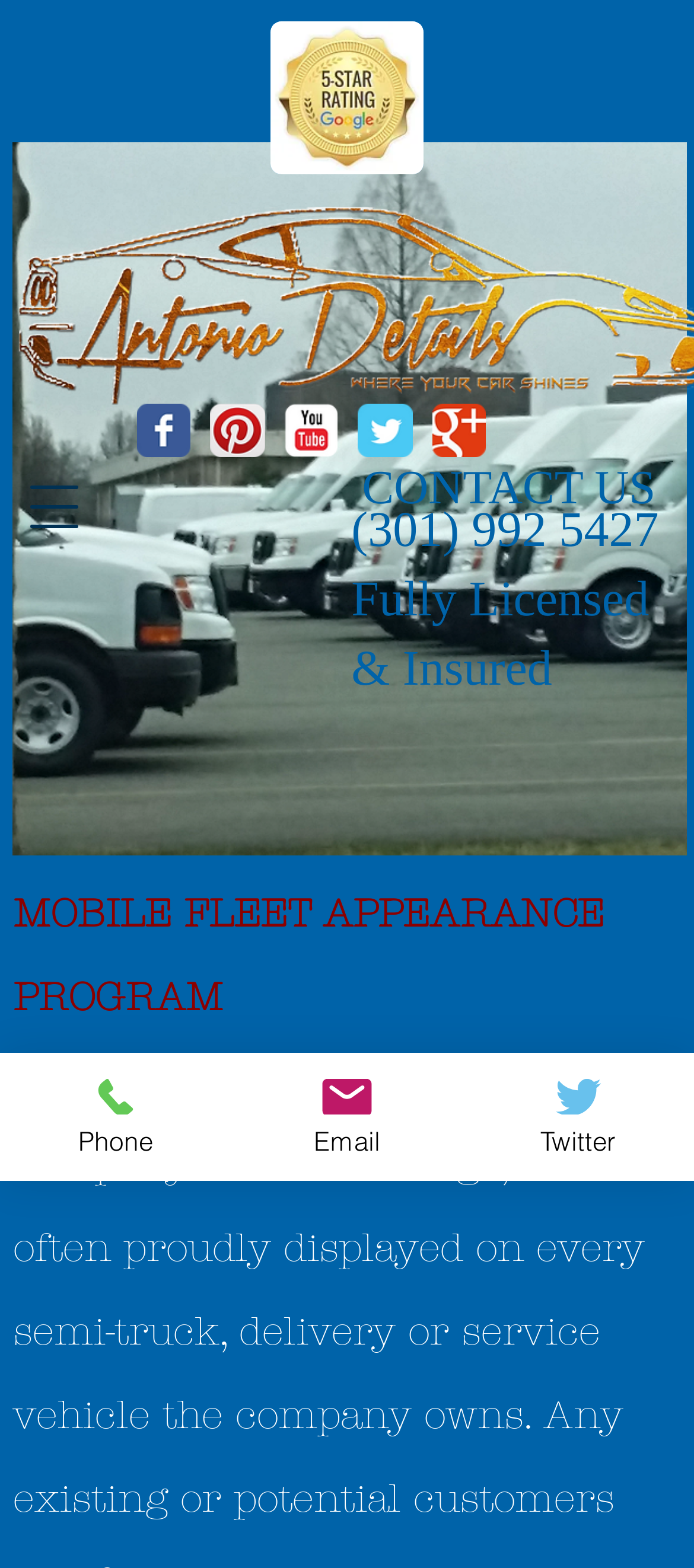Locate the bounding box coordinates of the element's region that should be clicked to carry out the following instruction: "Click the Facebook page link". The coordinates need to be four float numbers between 0 and 1, i.e., [left, top, right, bottom].

[0.162, 0.211, 0.226, 0.239]